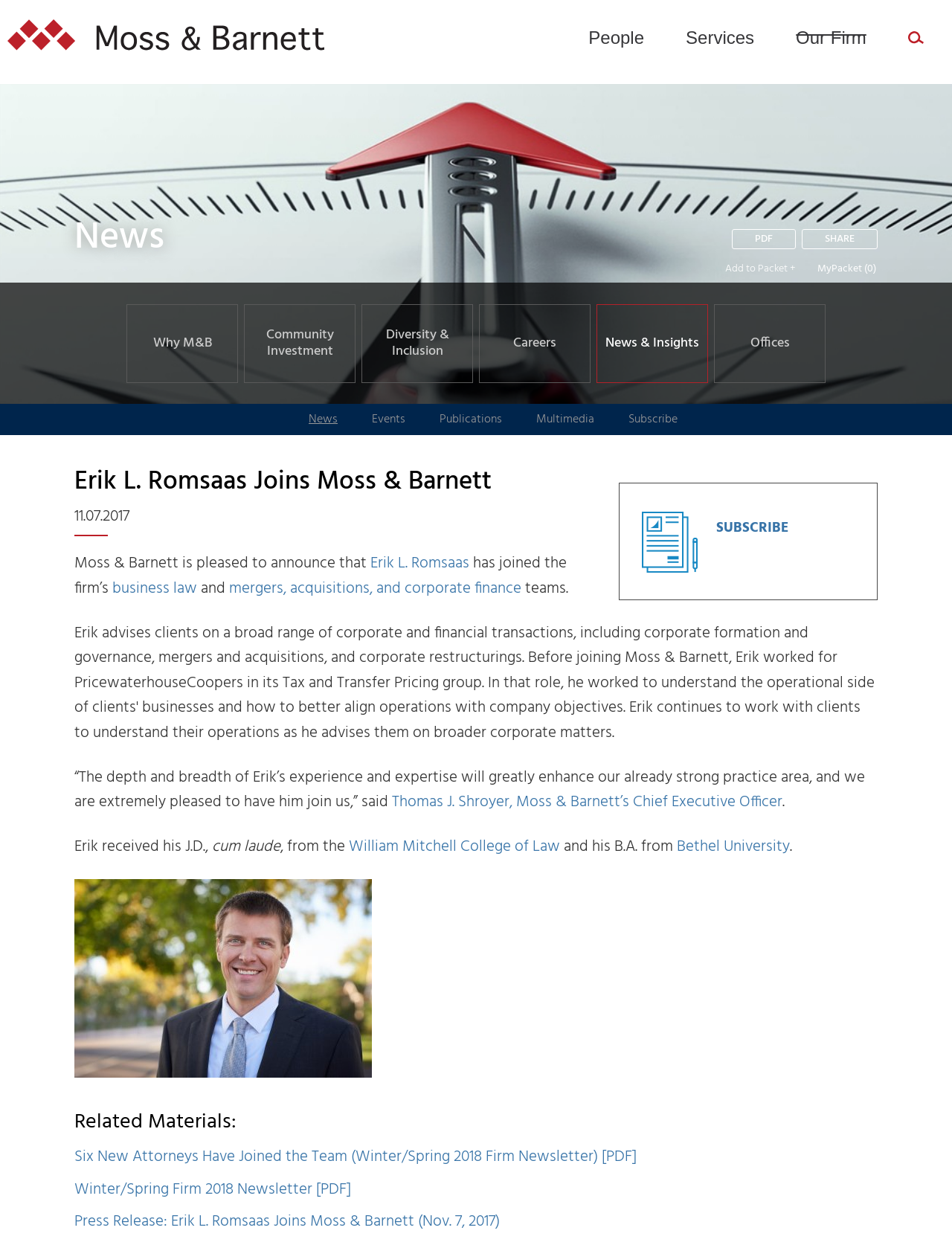Respond with a single word or short phrase to the following question: 
How many links are there in the top navigation bar?

5